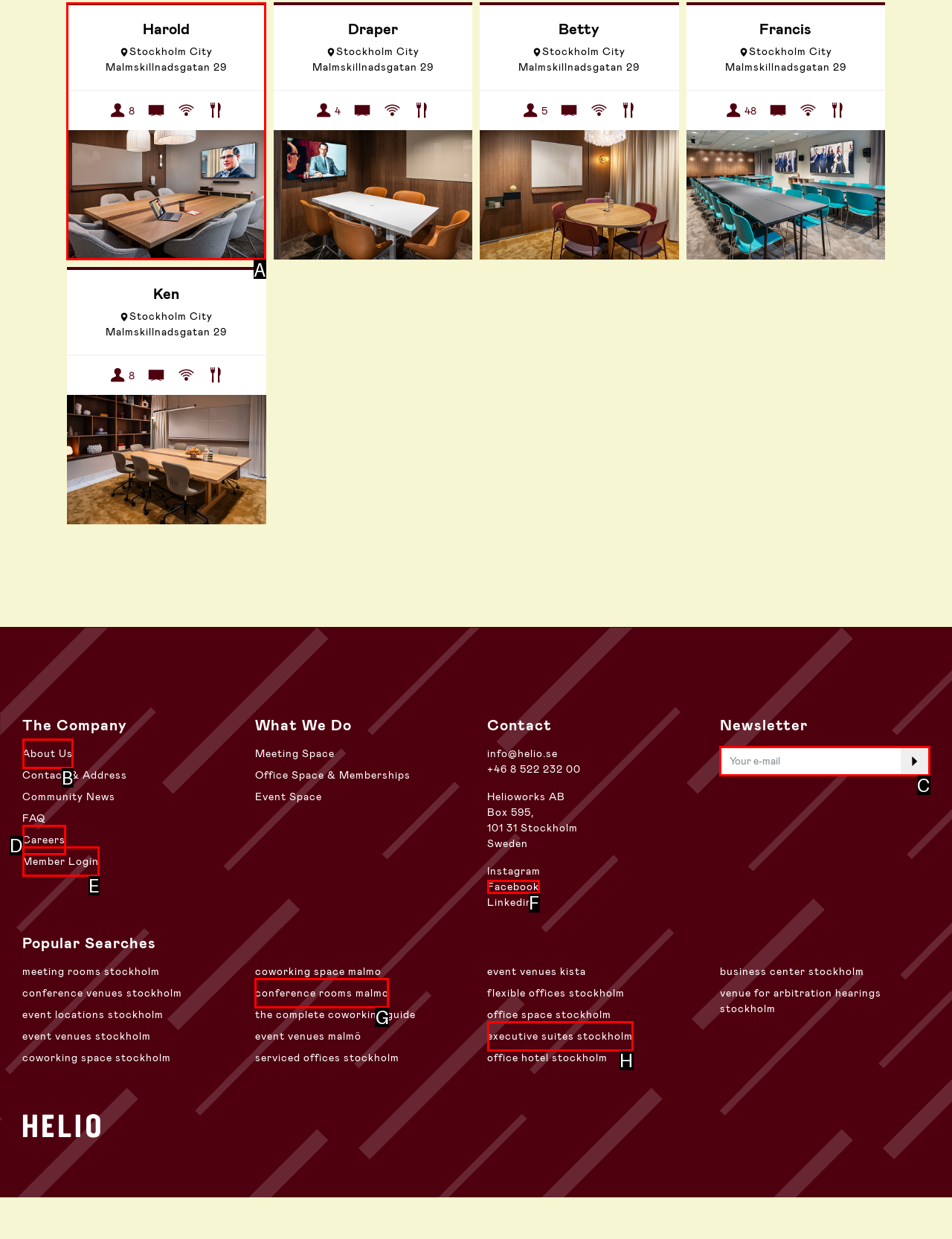Please indicate which option's letter corresponds to the task: Click on 'Harold' link by examining the highlighted elements in the screenshot.

A